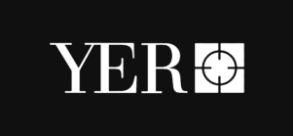What is the purpose of the 'YER' logo?
From the image, respond with a single word or phrase.

To enhance festival's affiliation